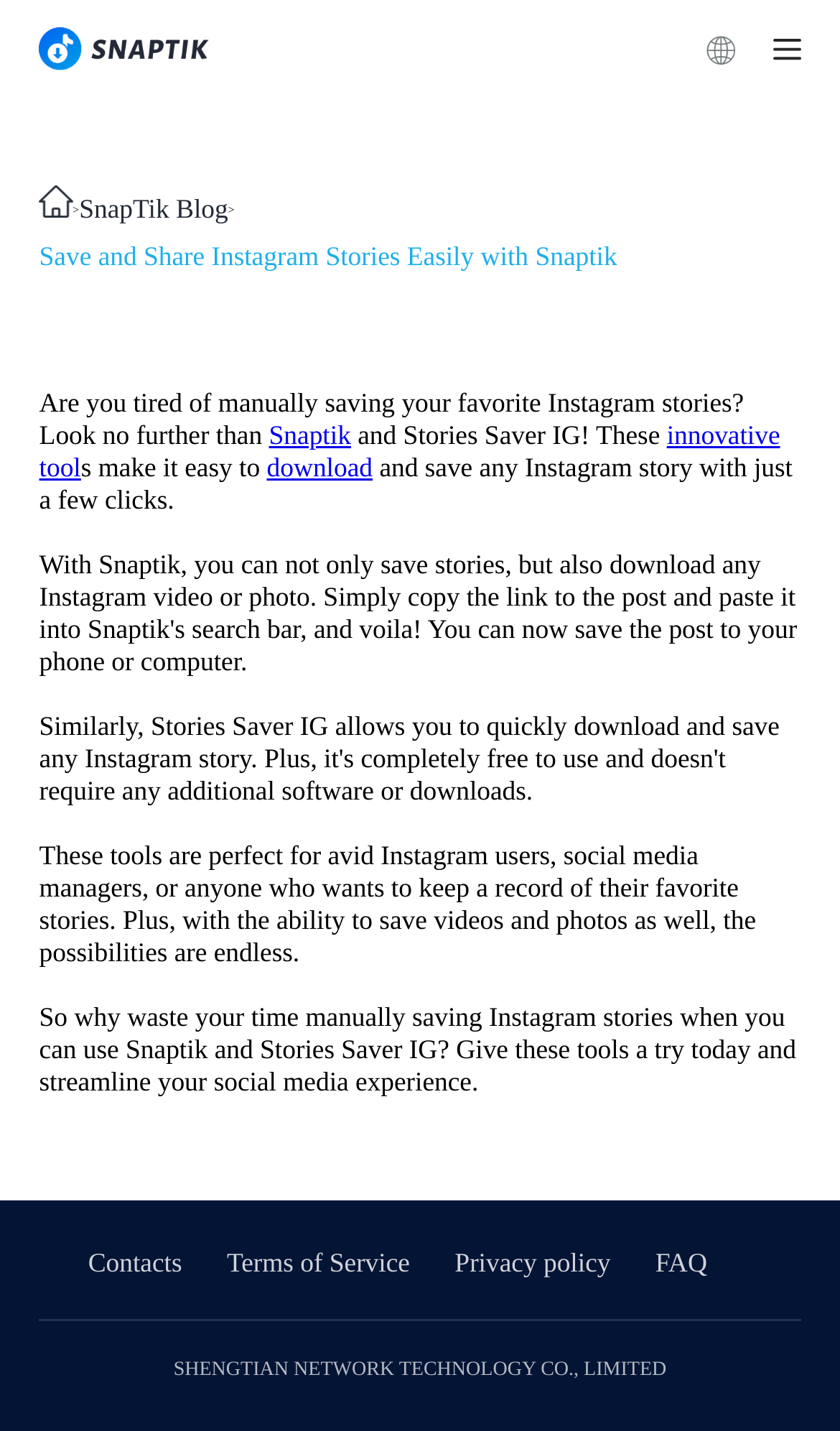Locate the bounding box coordinates of the area where you should click to accomplish the instruction: "Read the article about saving Instagram stories".

[0.047, 0.271, 0.953, 0.768]